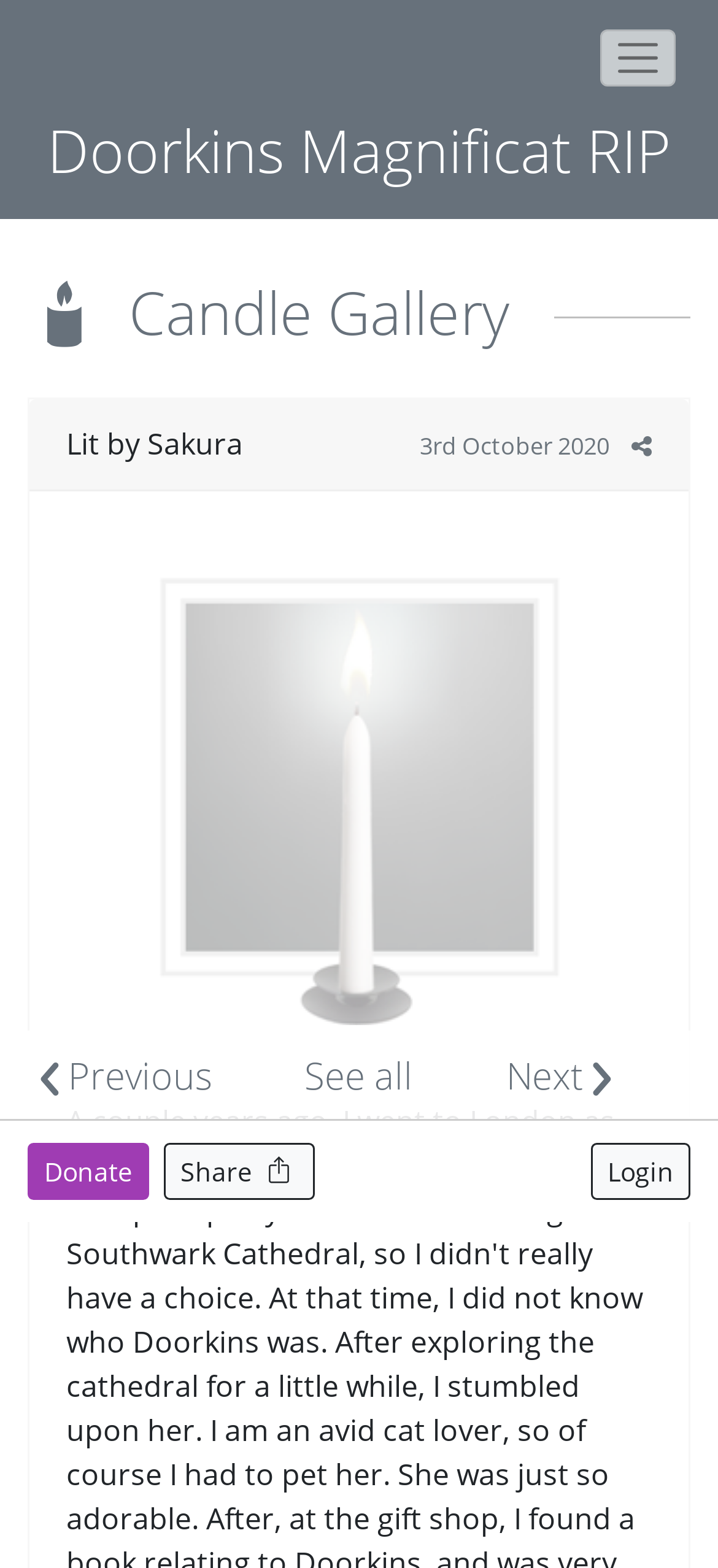Please identify the bounding box coordinates of the element's region that I should click in order to complete the following instruction: "Open Tribute navigation menu". The bounding box coordinates consist of four float numbers between 0 and 1, i.e., [left, top, right, bottom].

[0.836, 0.019, 0.941, 0.055]